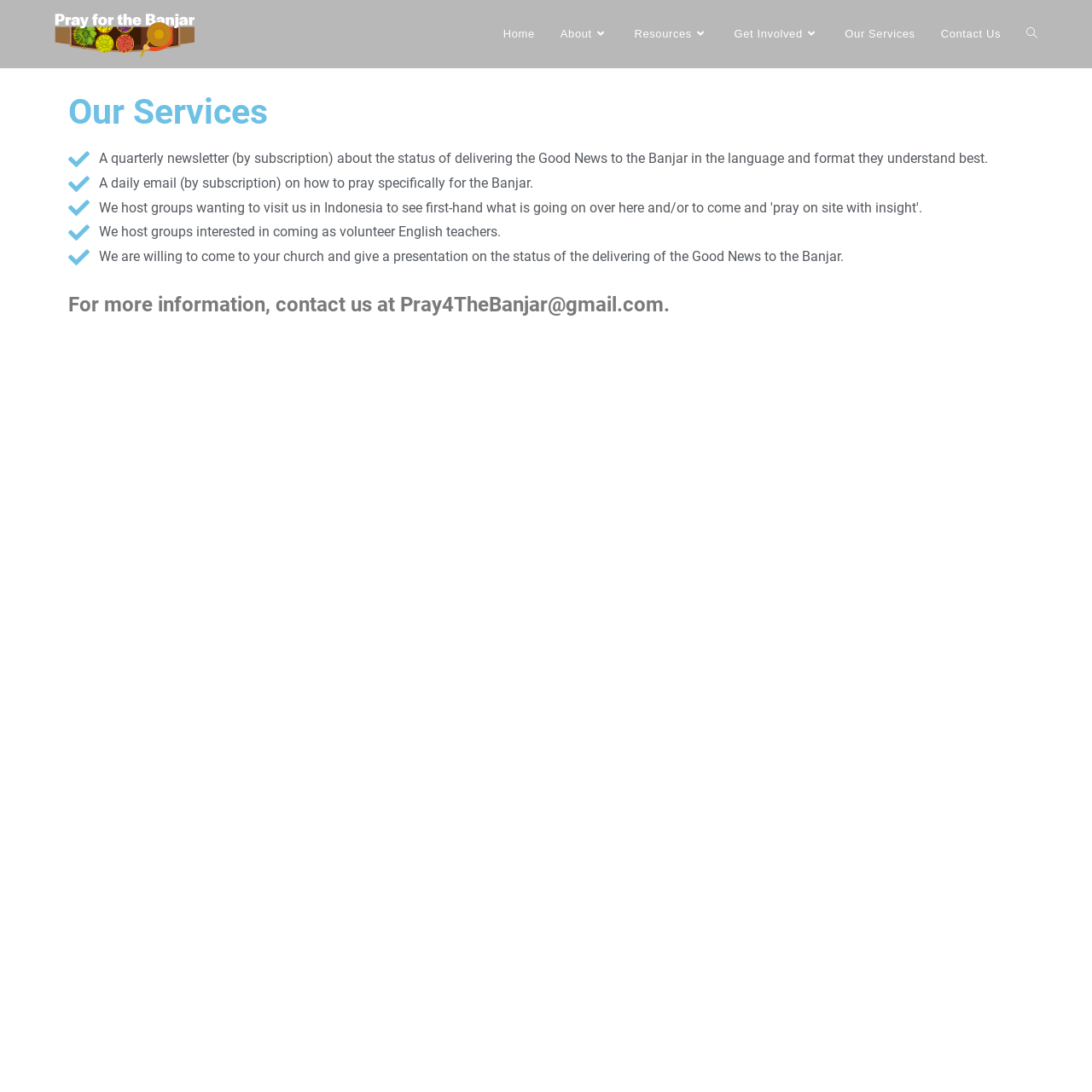Could you find the bounding box coordinates of the clickable area to complete this instruction: "Click on the 'Pray for the Banjar' link"?

[0.05, 0.024, 0.178, 0.036]